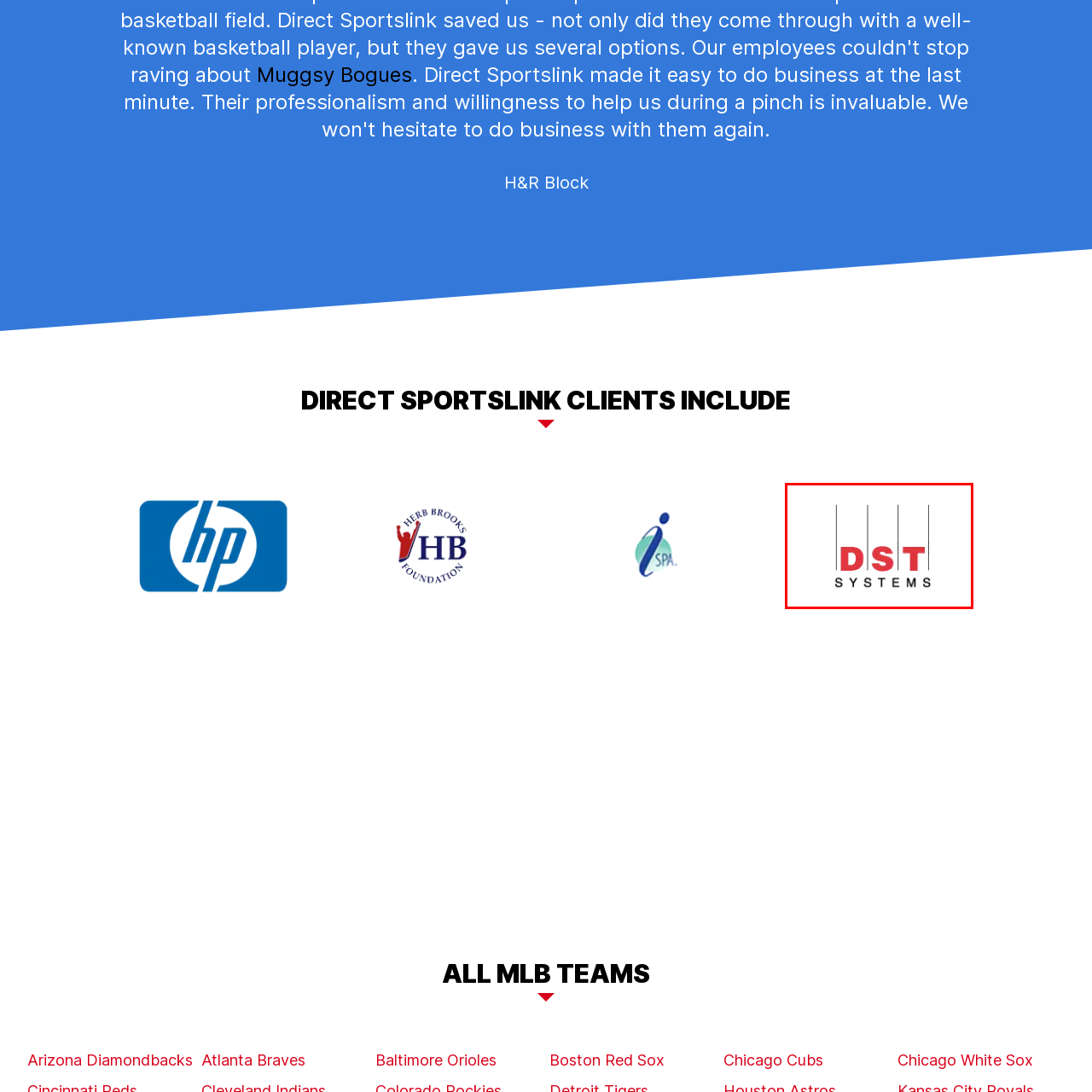Observe the image enclosed by the red box and thoroughly answer the subsequent question based on the visual details: How many vertical lines are in the logo?

The design of the logo is characterized by three vertical lines that add a sense of structure and sophistication, enhancing the visual appeal of the logo, which means there are three vertical lines in the logo.